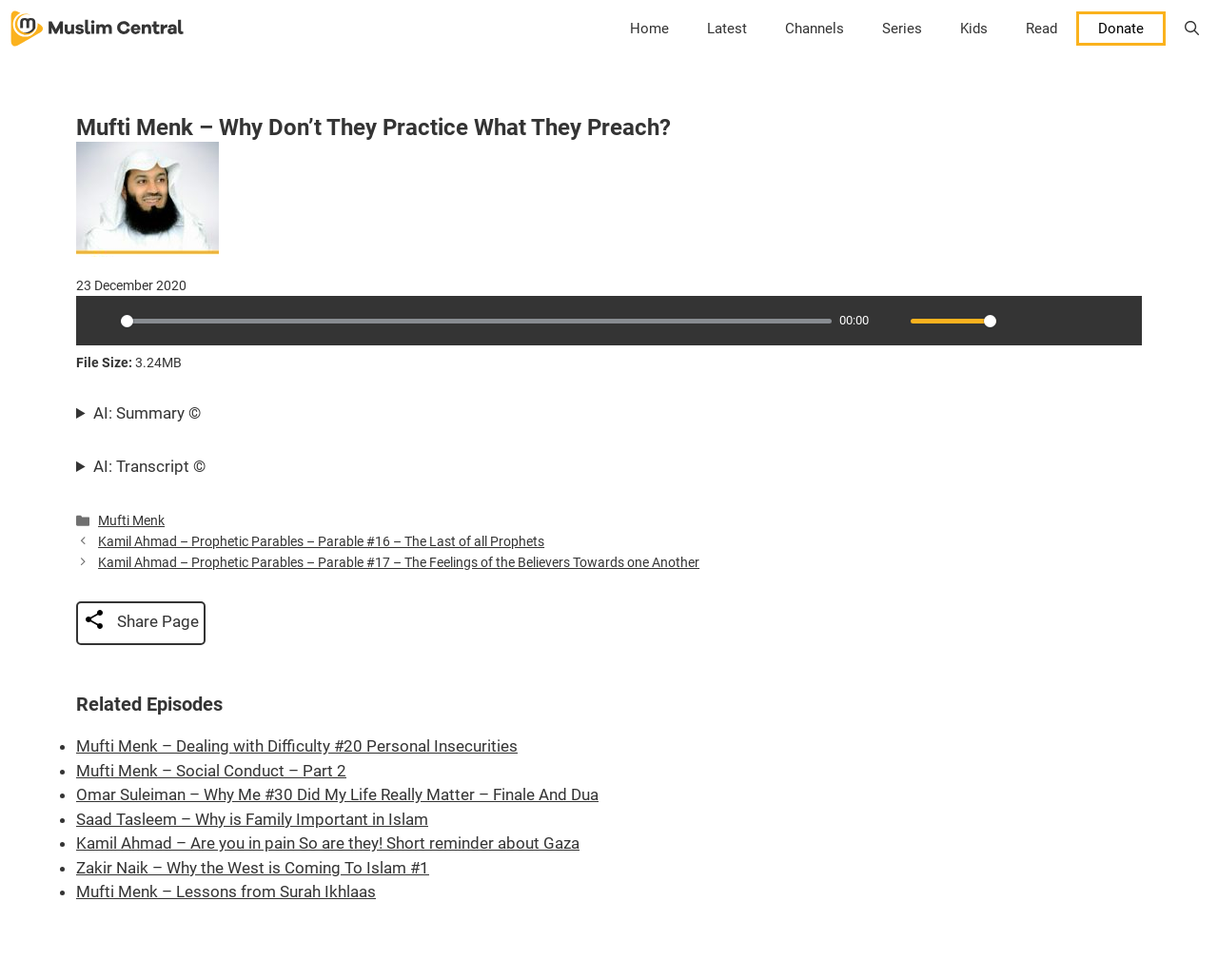Please identify the bounding box coordinates of the element that needs to be clicked to perform the following instruction: "Visit the home page".

[0.502, 0.0, 0.565, 0.058]